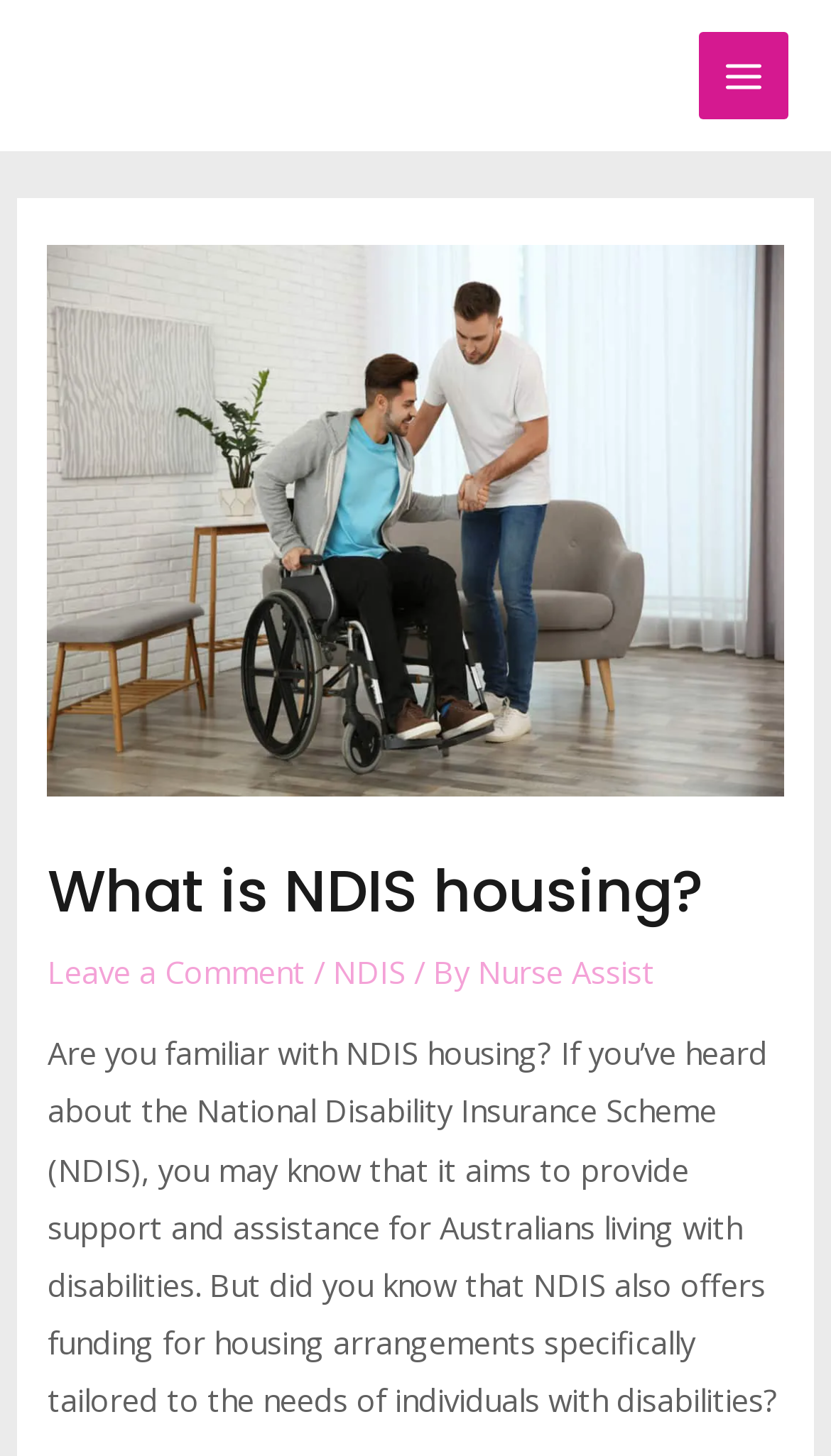Provide your answer in a single word or phrase: 
Is there a comment section on this webpage?

Yes